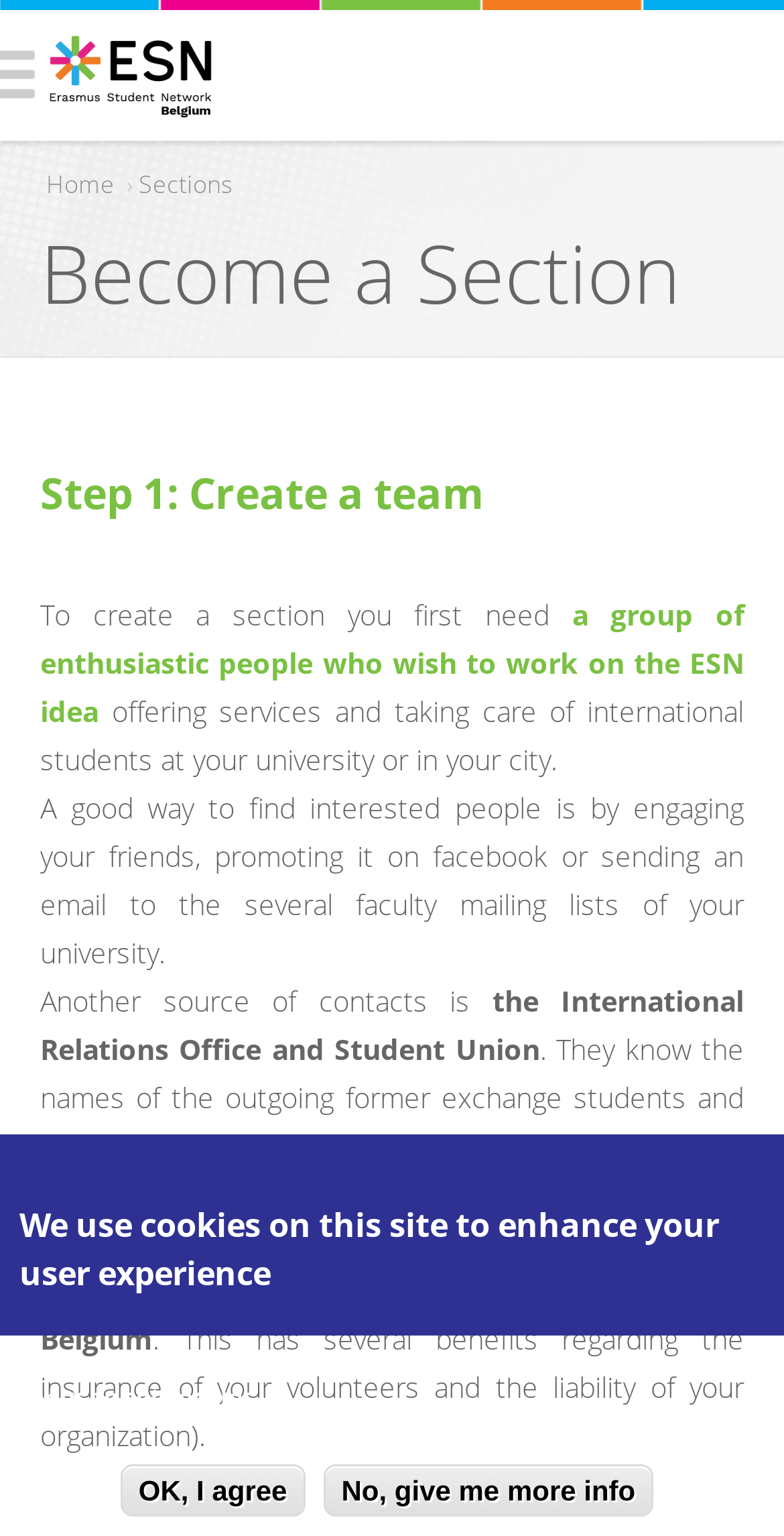Given the element description "March 2022" in the screenshot, predict the bounding box coordinates of that UI element.

None